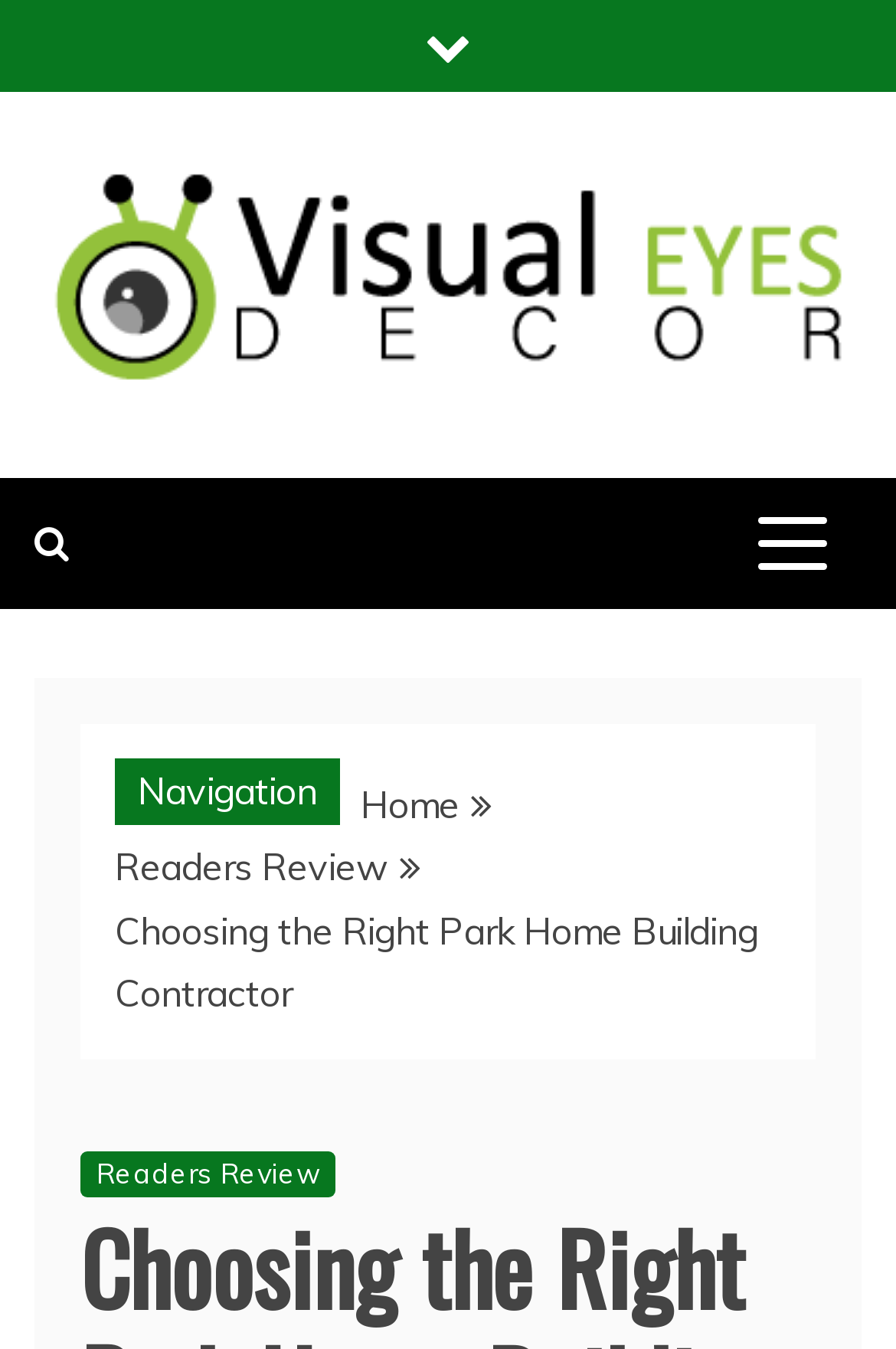Please give a succinct answer to the question in one word or phrase:
What is the name of the website?

Visual Eyes Decor